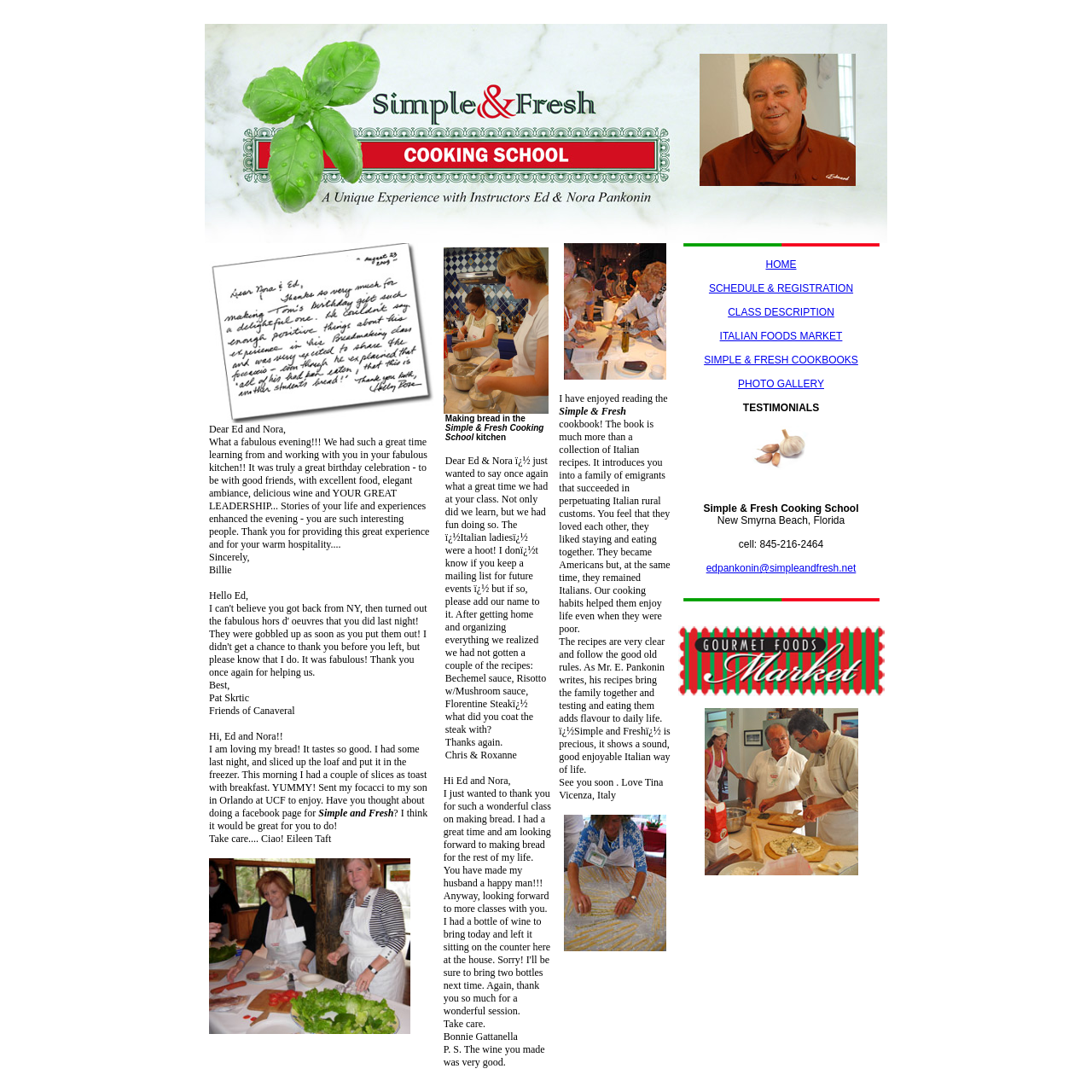Please identify the bounding box coordinates of the clickable element to fulfill the following instruction: "Check the TESTIMONIALS". The coordinates should be four float numbers between 0 and 1, i.e., [left, top, right, bottom].

[0.68, 0.368, 0.75, 0.379]